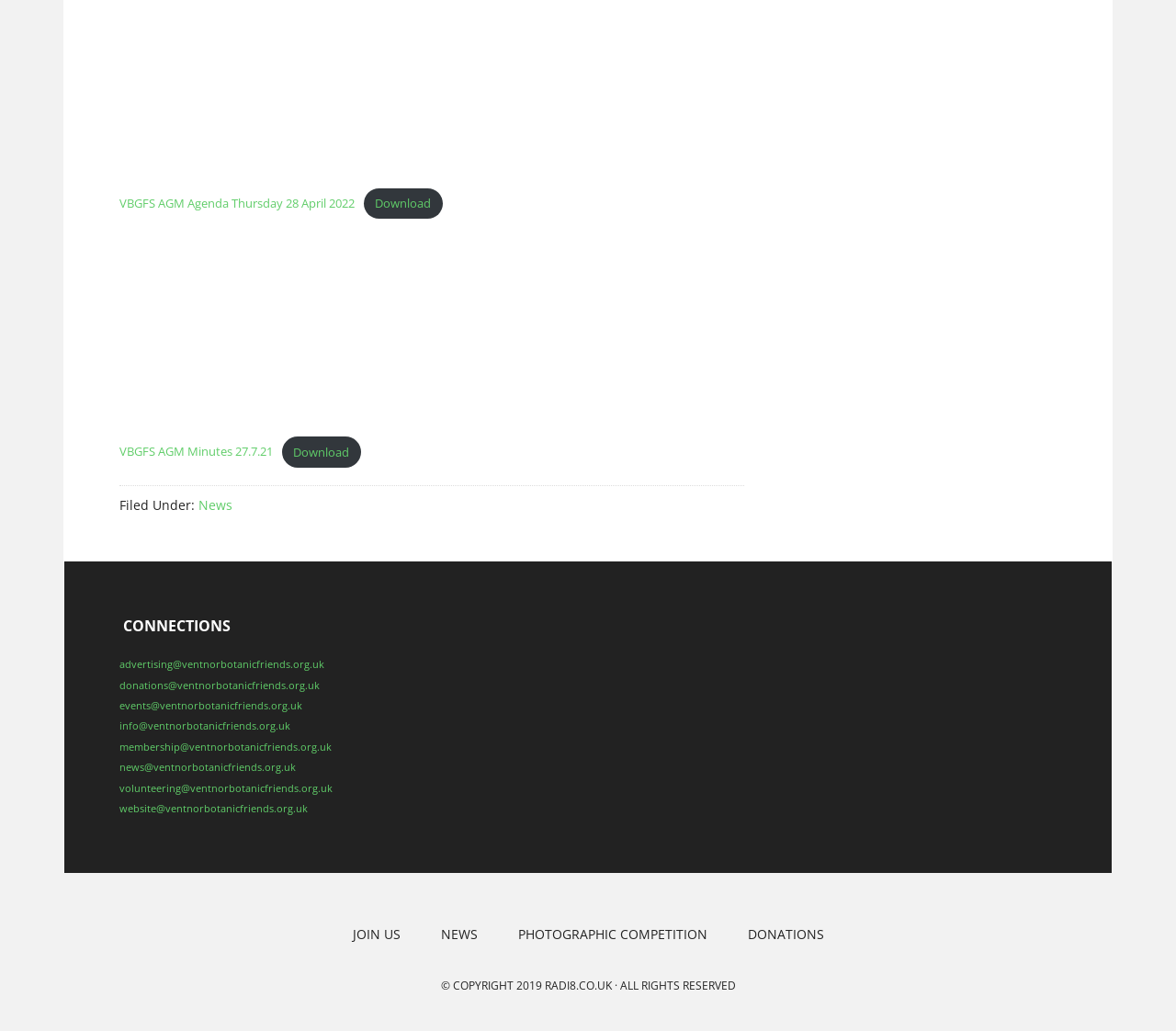Bounding box coordinates are specified in the format (top-left x, top-left y, bottom-right x, bottom-right y). All values are floating point numbers bounded between 0 and 1. Please provide the bounding box coordinate of the region this sentence describes: Photographic Competition

[0.425, 0.883, 0.617, 0.93]